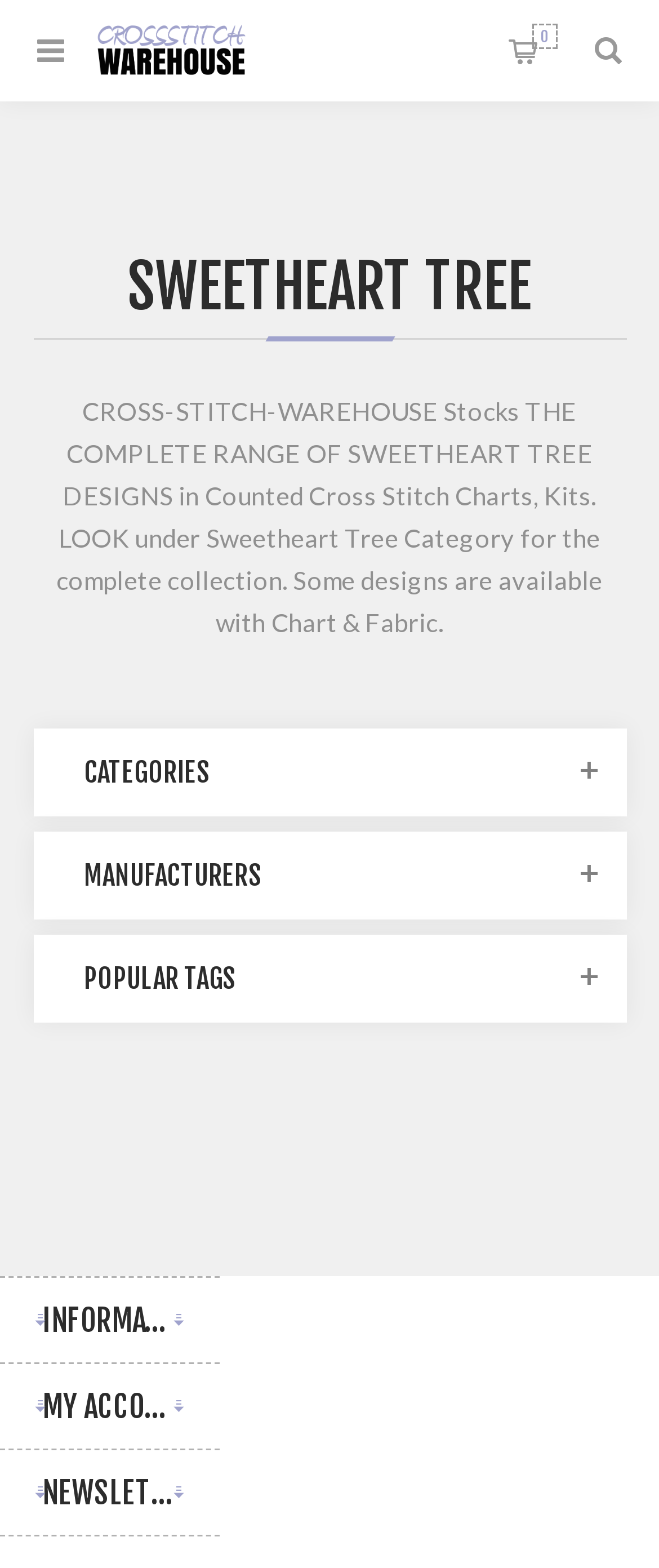How many links are present in the top navigation bar?
Based on the visual, give a brief answer using one word or a short phrase.

2